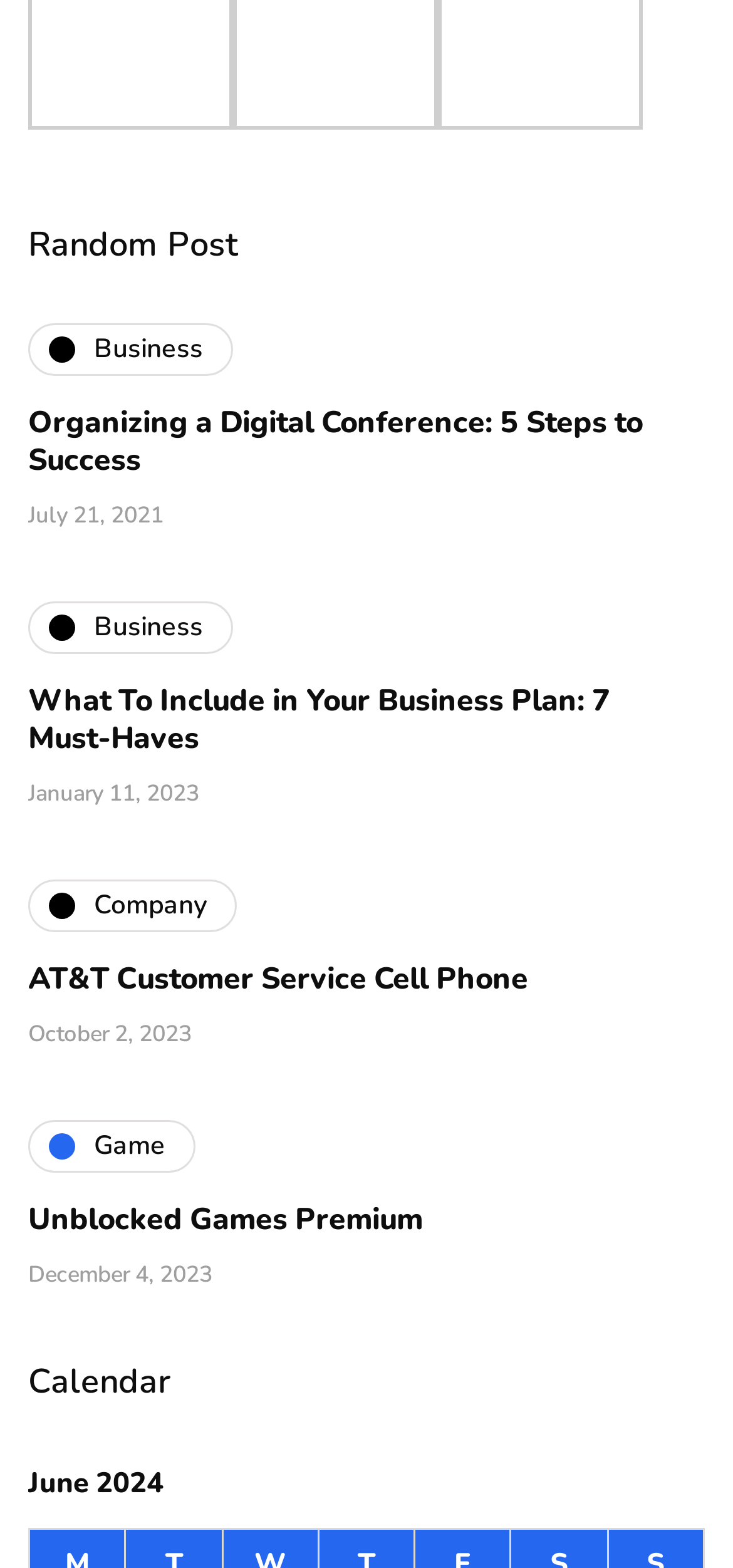Determine the bounding box coordinates of the element's region needed to click to follow the instruction: "Click on the 'Business' link". Provide these coordinates as four float numbers between 0 and 1, formatted as [left, top, right, bottom].

[0.038, 0.206, 0.318, 0.24]